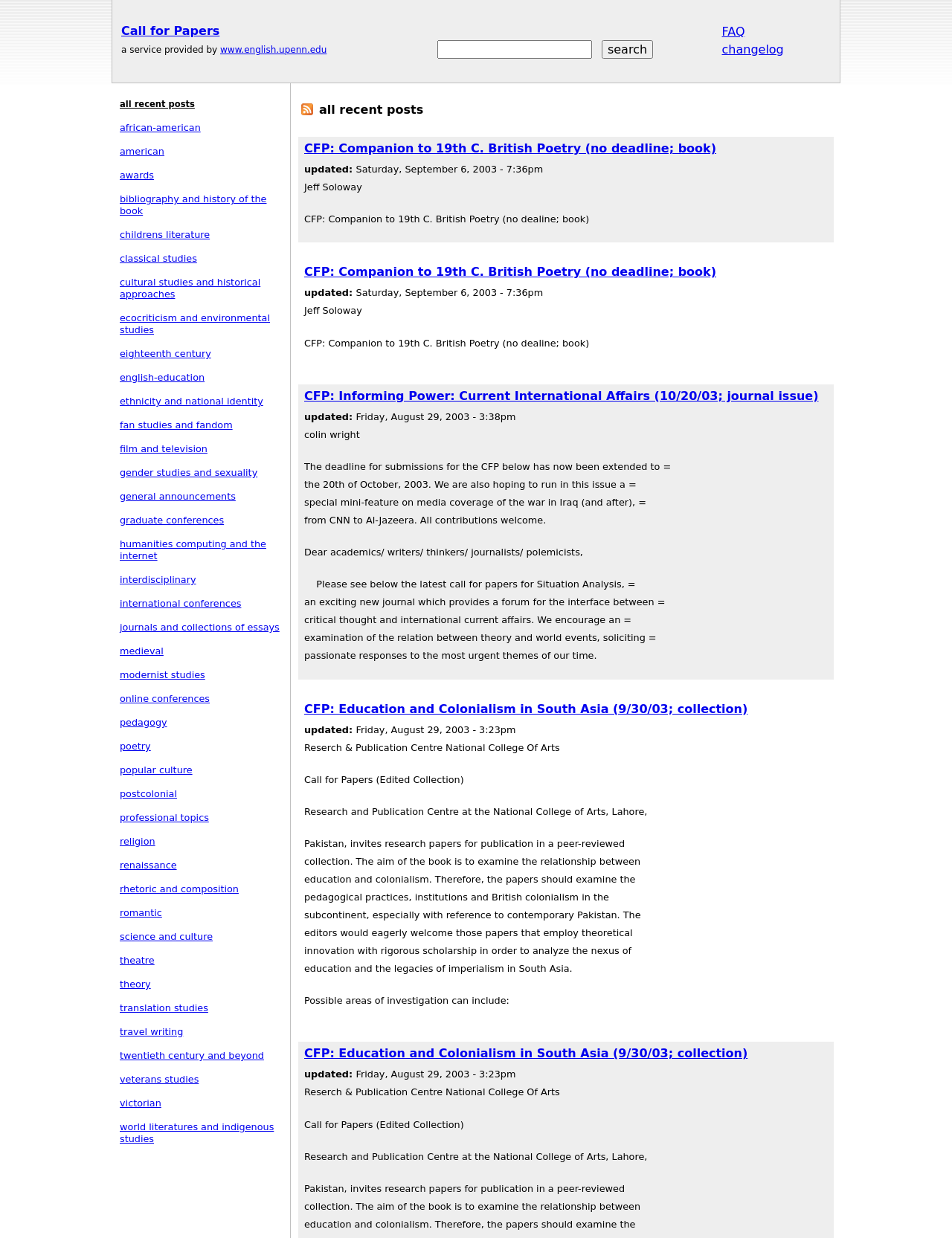Based on the element description poetry, identify the bounding box coordinates for the UI element. The coordinates should be in the format (top-left x, top-left y, bottom-right x, bottom-right y) and within the 0 to 1 range.

[0.126, 0.598, 0.158, 0.607]